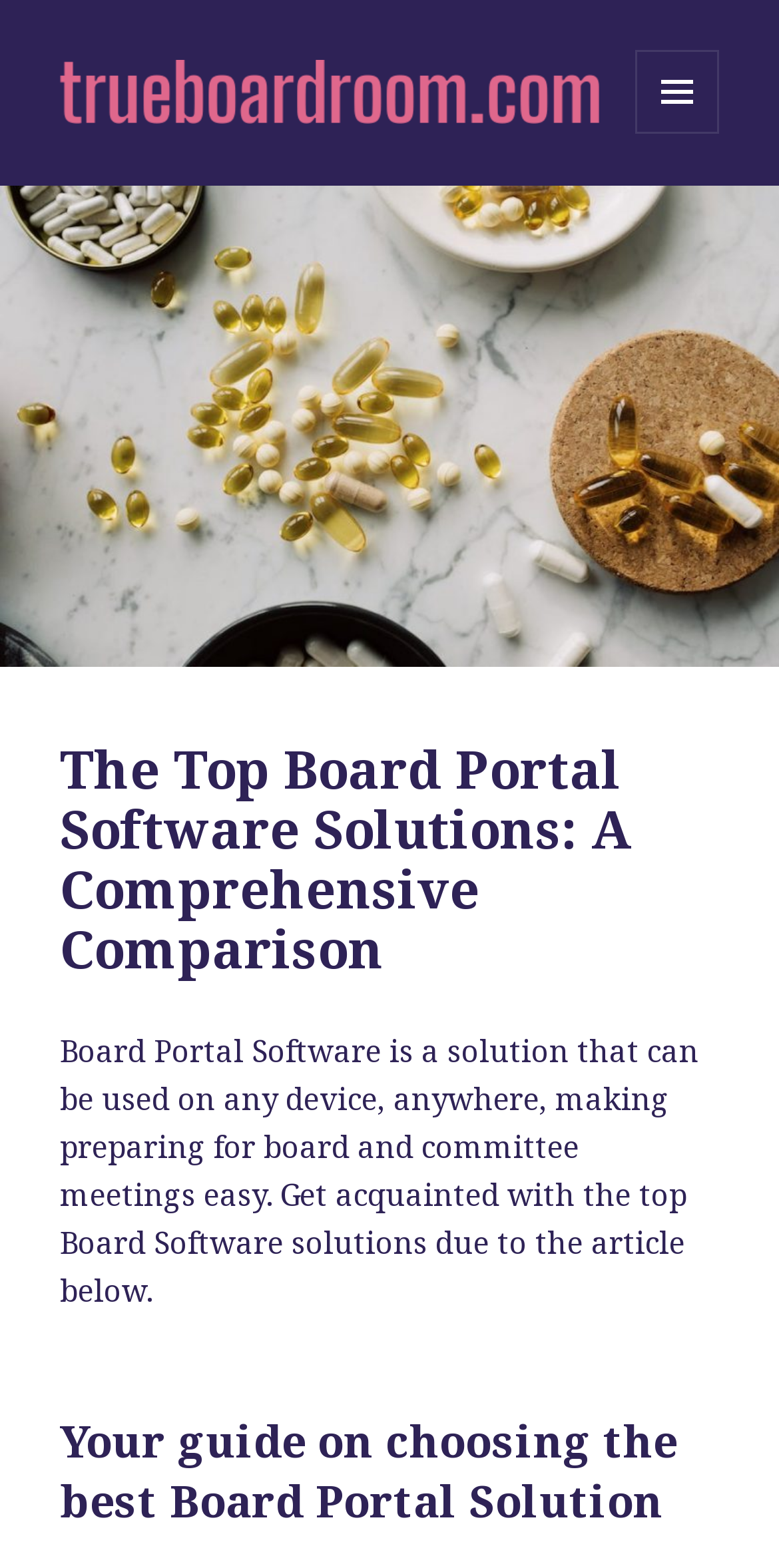Find the bounding box coordinates corresponding to the UI element with the description: "Menu and widgets". The coordinates should be formatted as [left, top, right, bottom], with values as floats between 0 and 1.

[0.815, 0.032, 0.923, 0.085]